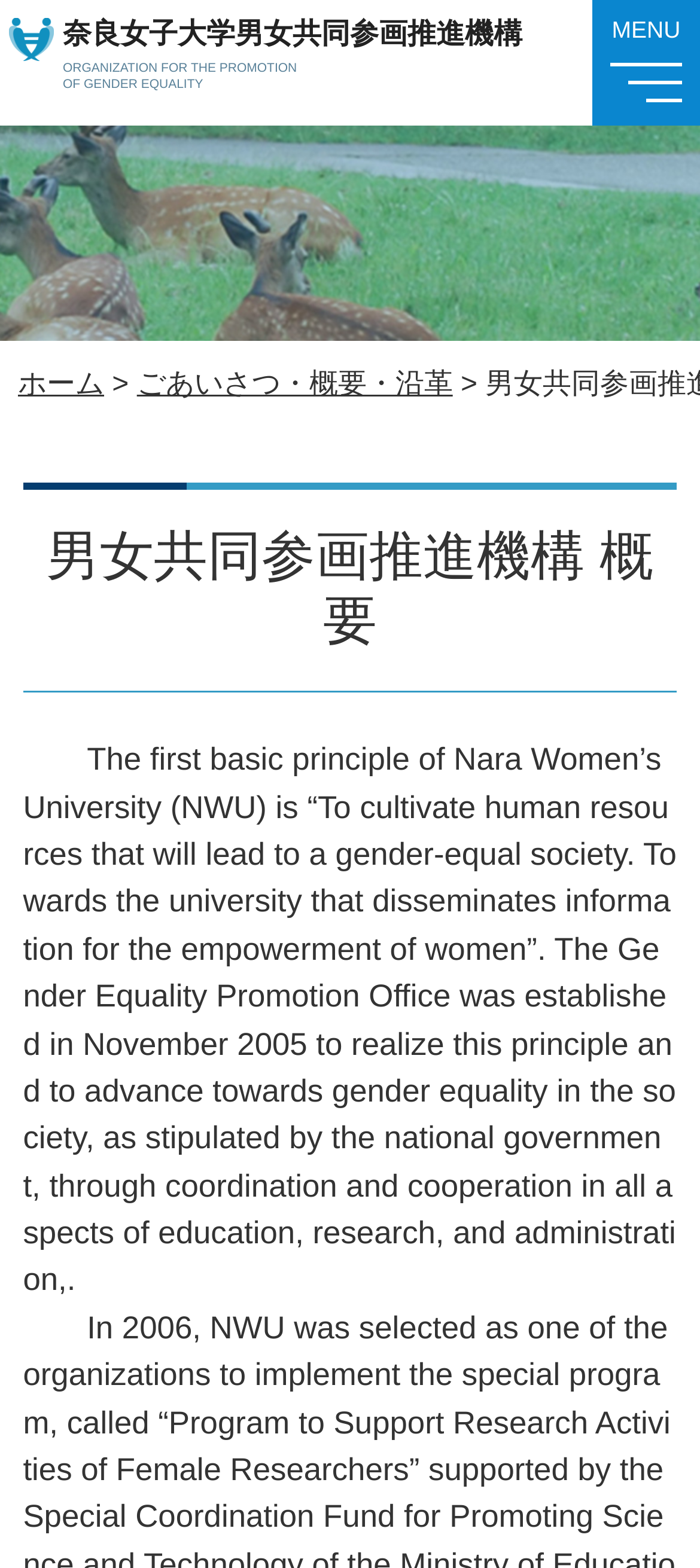How many navigation links are there in the top menu?
Answer with a single word or phrase, using the screenshot for reference.

2